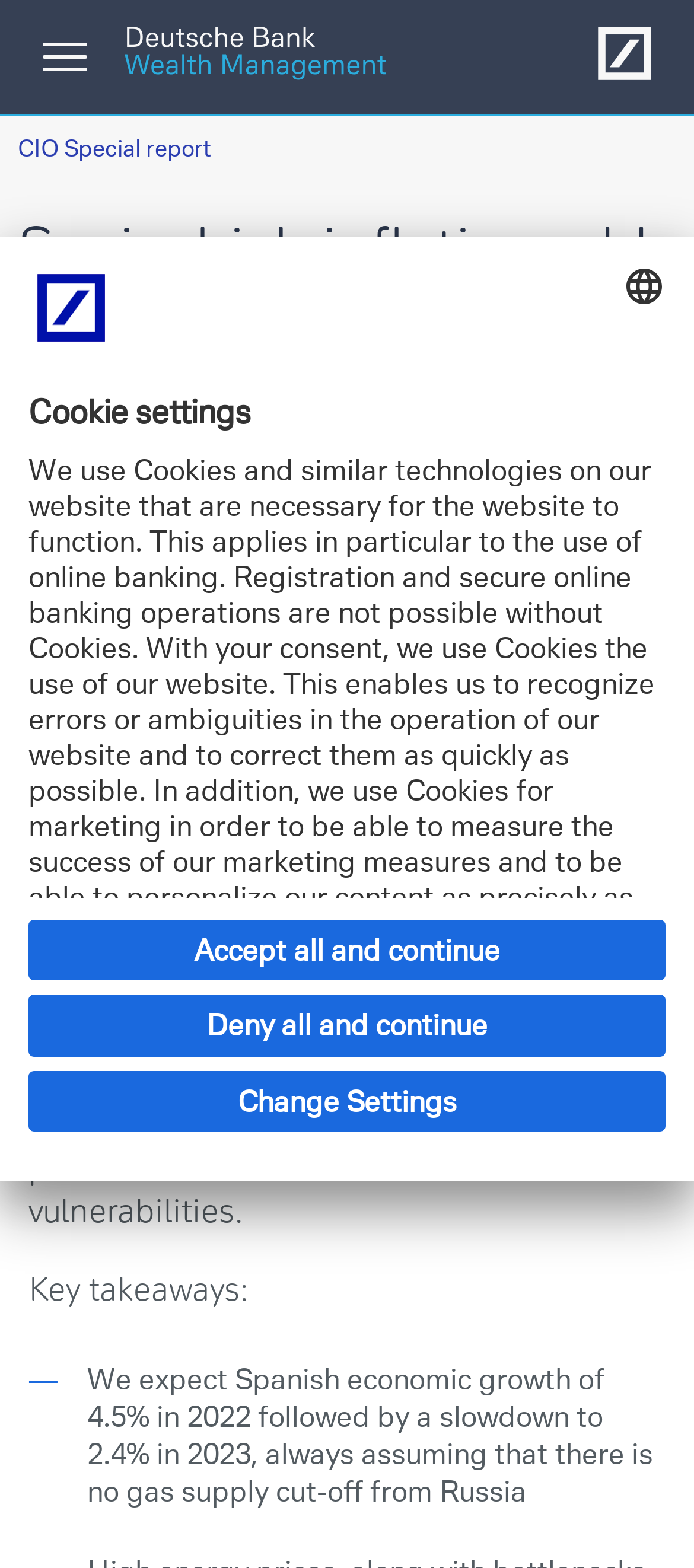Identify the main title of the webpage and generate its text content.

Spain: high inflation adds to old problems